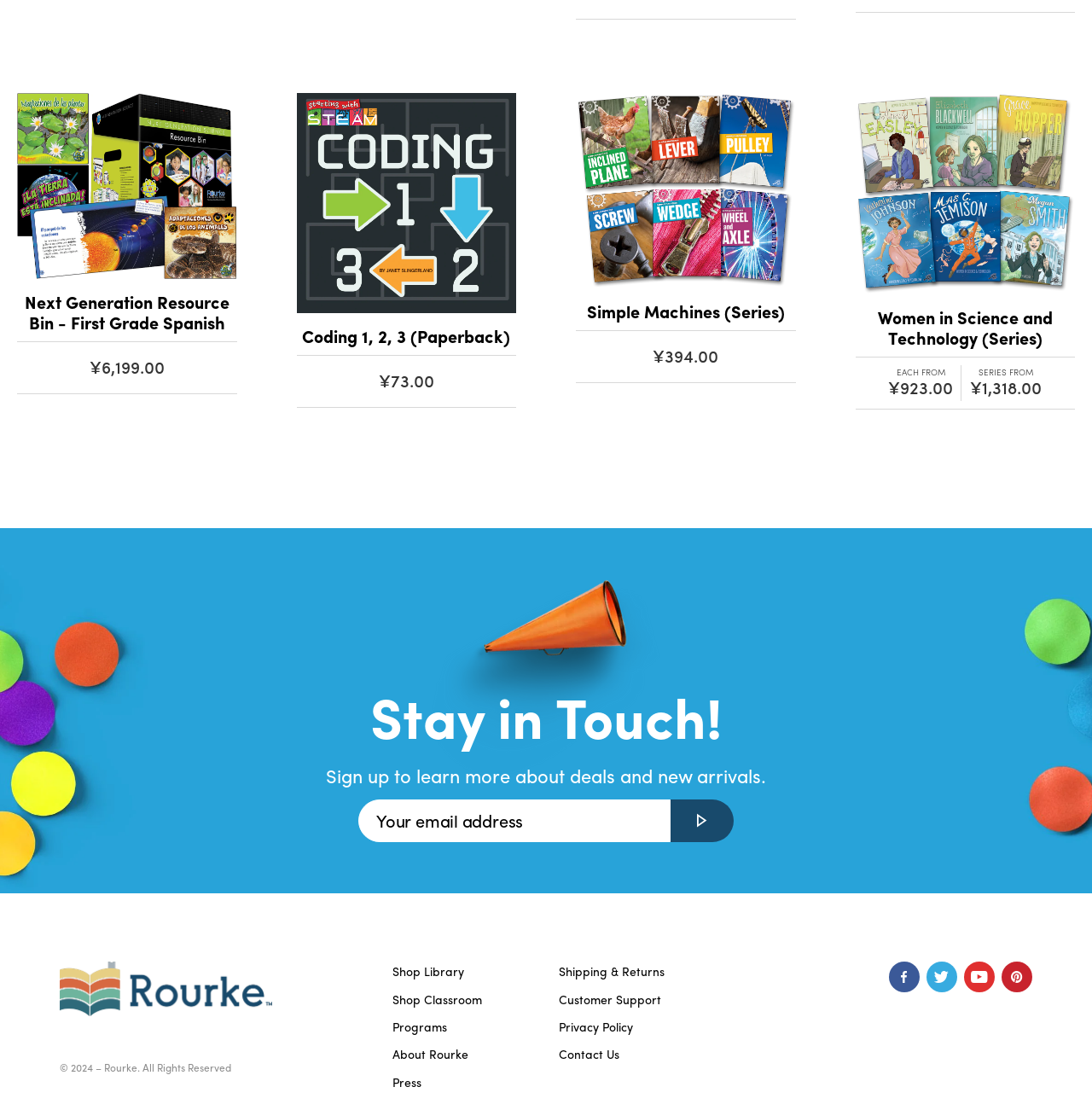What is the subject of 'Women in Science and Technology (Series)'?
Could you give a comprehensive explanation in response to this question?

I found the subject by looking at the StaticText element with the text 'STEM' which is located near the link 'Women in Science and Technology (Series)' and the text 'SUBJECT:'.